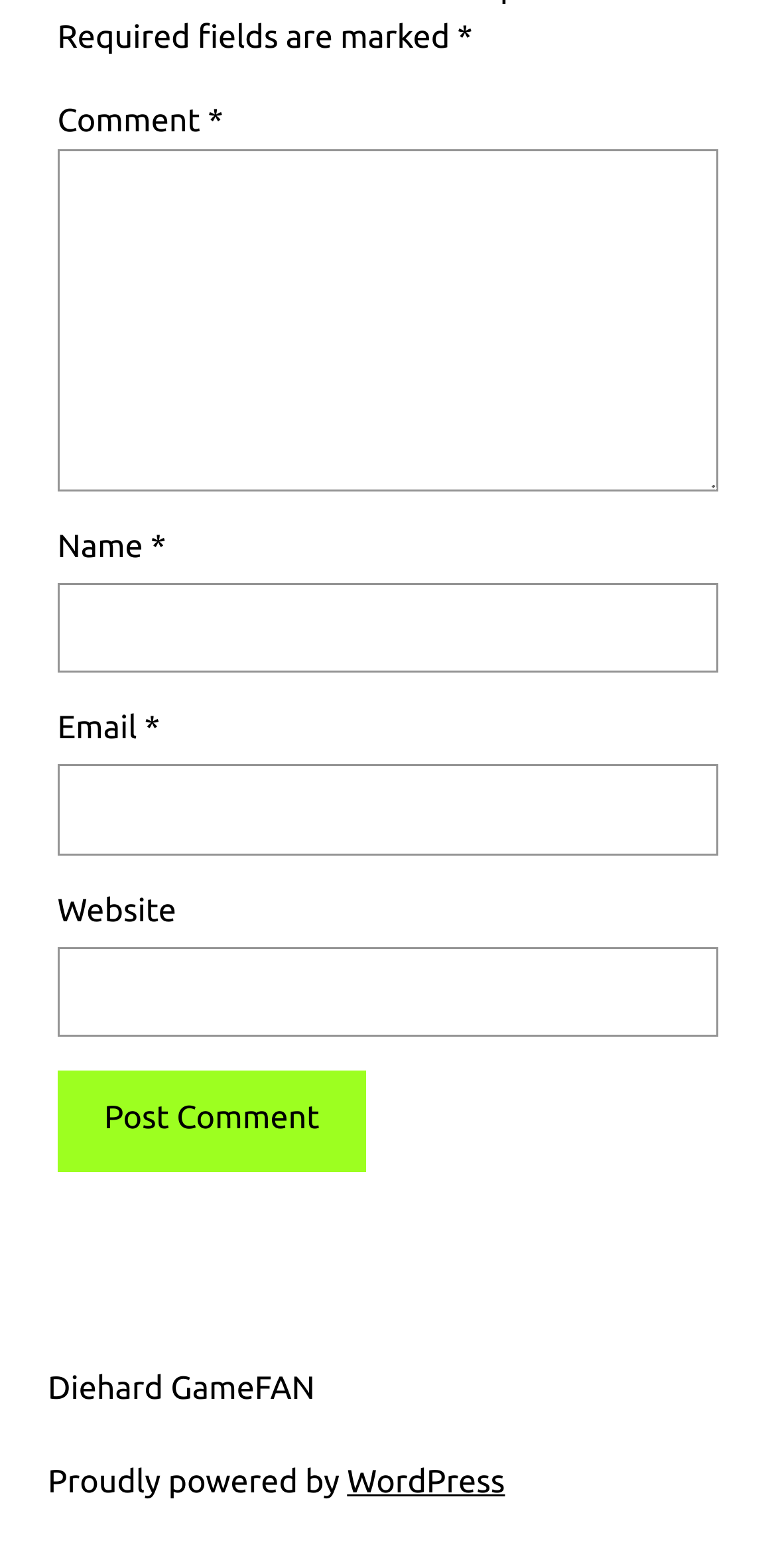Is the 'Website' field required?
Based on the screenshot, answer the question with a single word or phrase.

No